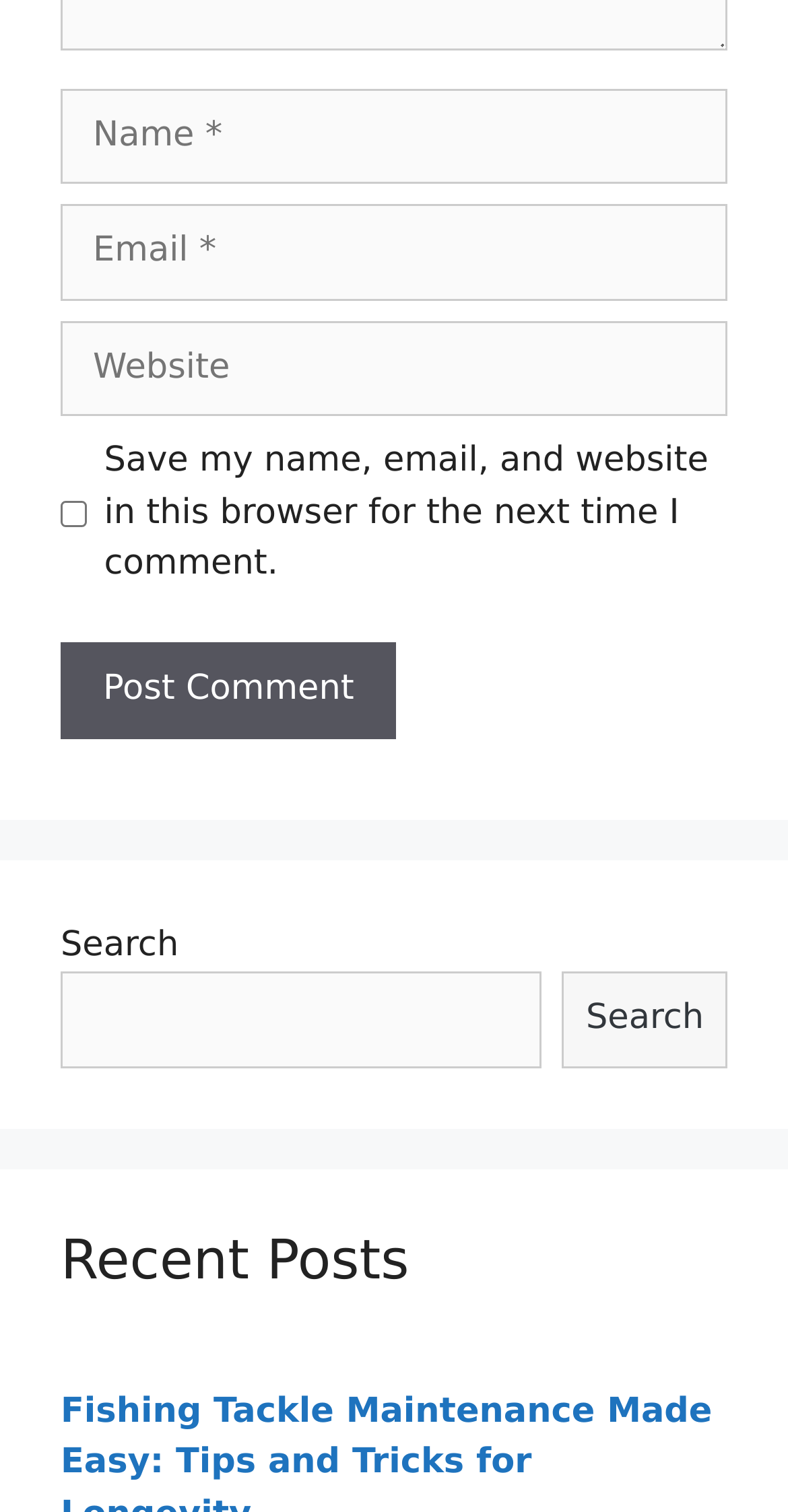Bounding box coordinates must be specified in the format (top-left x, top-left y, bottom-right x, bottom-right y). All values should be floating point numbers between 0 and 1. What are the bounding box coordinates of the UI element described as: parent_node: Search name="s"

[0.077, 0.643, 0.686, 0.706]